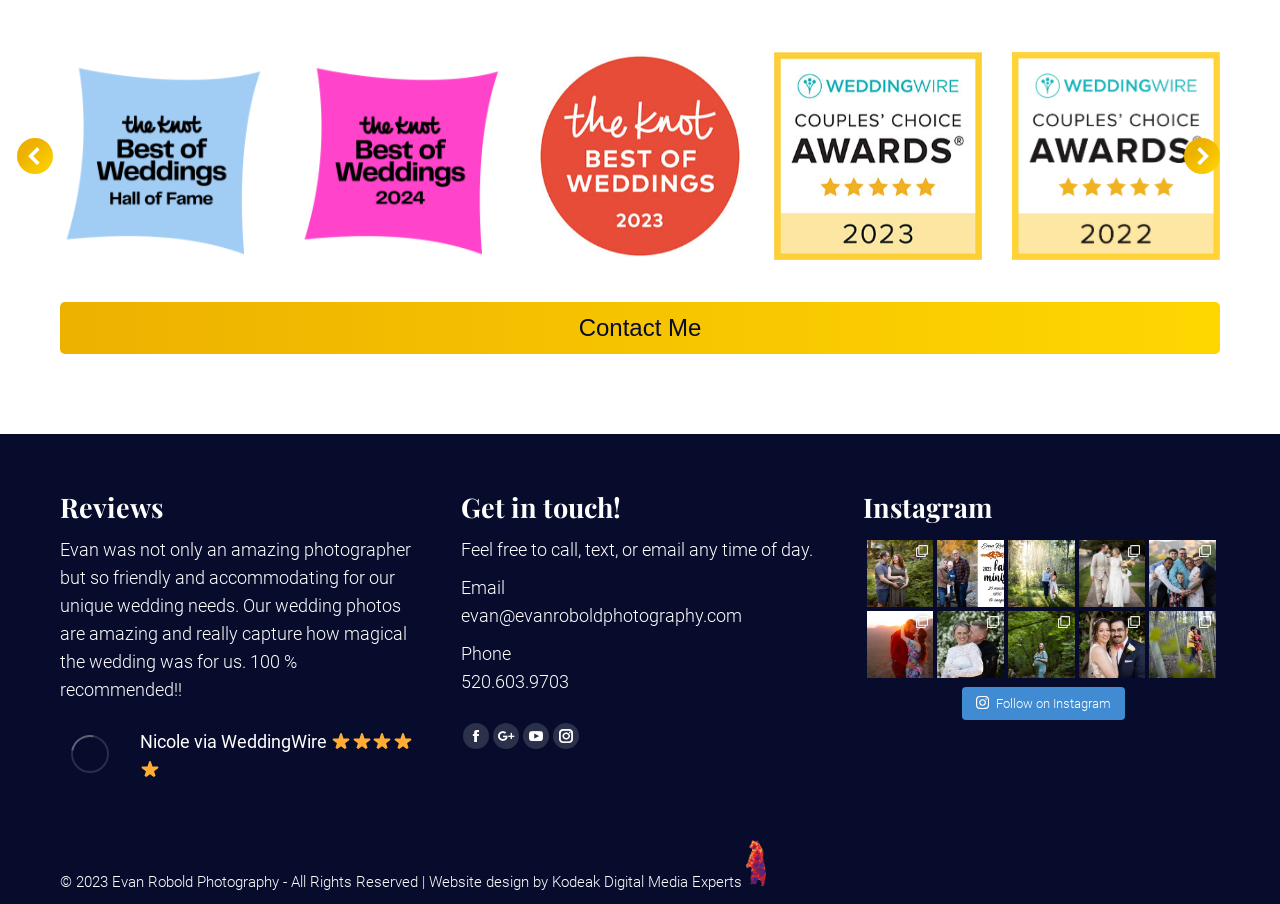Find the bounding box coordinates of the element I should click to carry out the following instruction: "View more photos on the photographer's Instagram".

[0.752, 0.759, 0.879, 0.797]